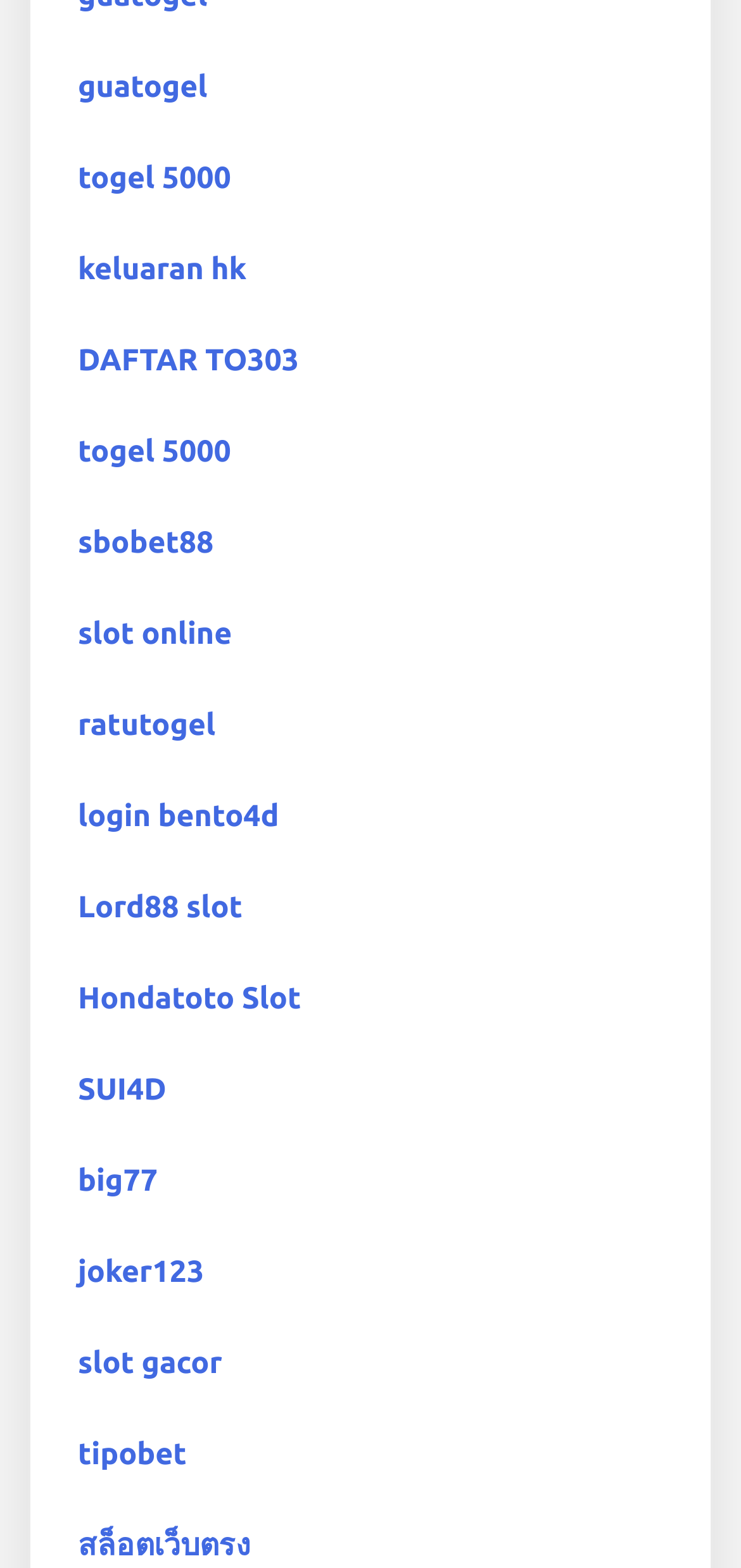Answer this question using a single word or a brief phrase:
How many links are there on the webpage?

15